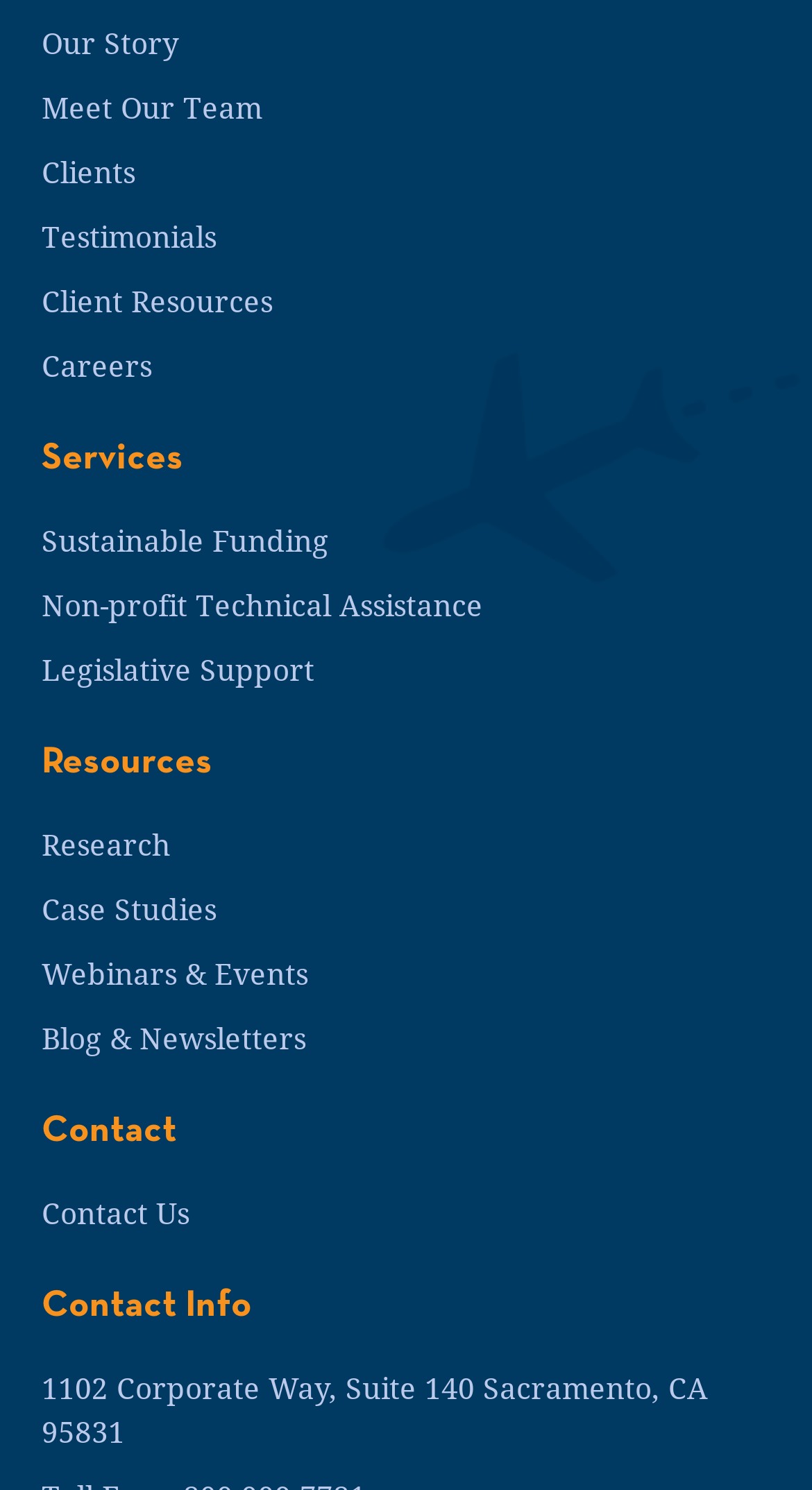Determine the bounding box for the HTML element described here: "Meet Our Team". The coordinates should be given as [left, top, right, bottom] with each number being a float between 0 and 1.

[0.051, 0.059, 0.949, 0.088]